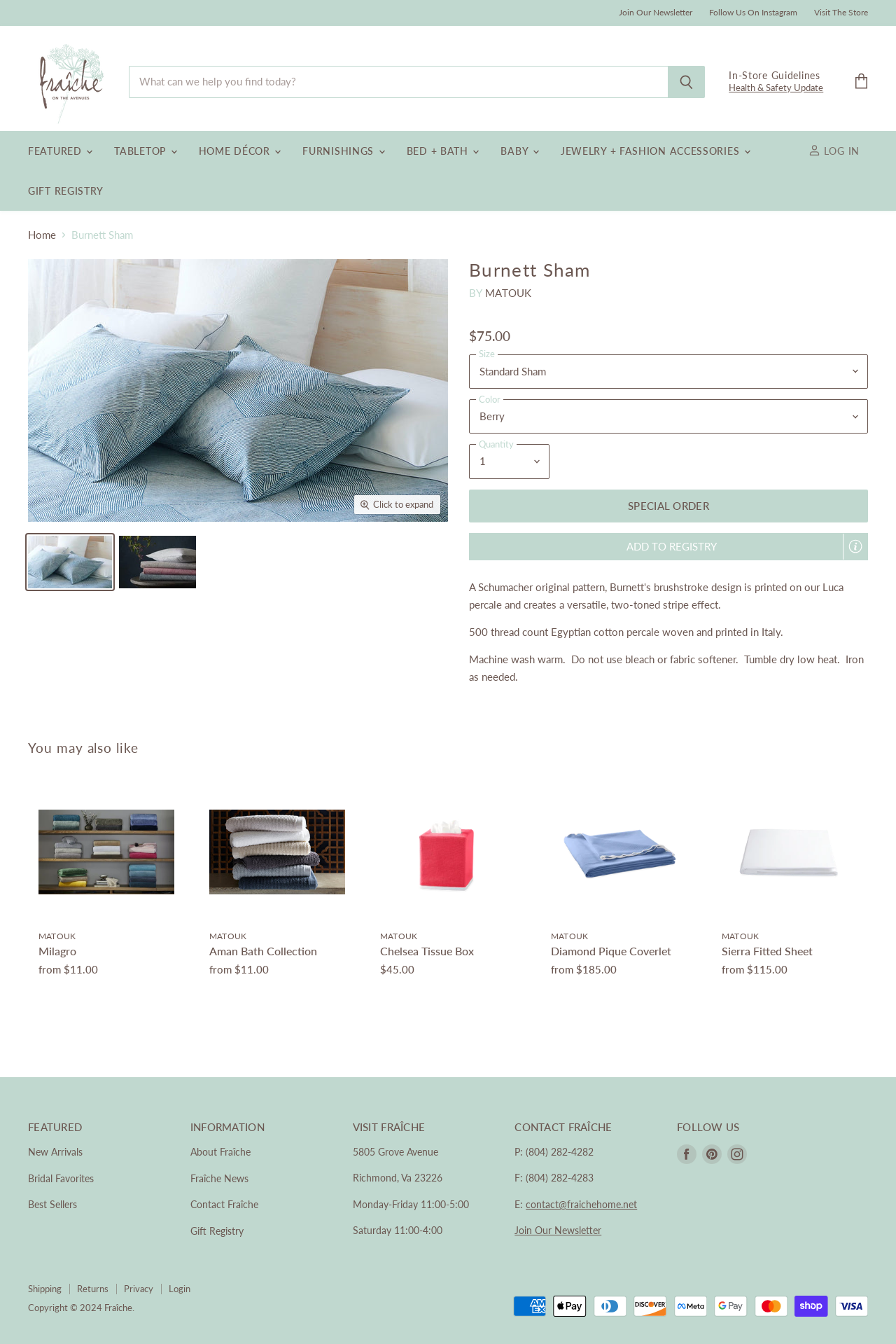Detail the various sections and features of the webpage.

This webpage is about a product called Burnett Sham, which is a home decor item. At the top of the page, there are several links to navigate to different sections of the website, including "Join Our Newsletter", "Follow Us On Instagram", and "Visit The Store". Below these links, there is a search bar where users can search for products.

On the left side of the page, there is a main navigation menu with links to different categories, such as "FEATURED", "TABLETOP", "HOME DÉCOR", and more. There is also a "LOG IN" link at the bottom of this menu.

The main content of the page is divided into several sections. The first section displays a large image of the Burnett Sham product, with a button to expand the image. Below the image, there is a heading with the product name, followed by a description of the product, including its price, size, color, and quantity options. There are also buttons to add the product to a registry or to make a special order.

Below the product description, there is a section titled "You may also like", which displays four other products from the same brand, MATOUK. Each product is displayed with an image, a heading with the product name, and a price.